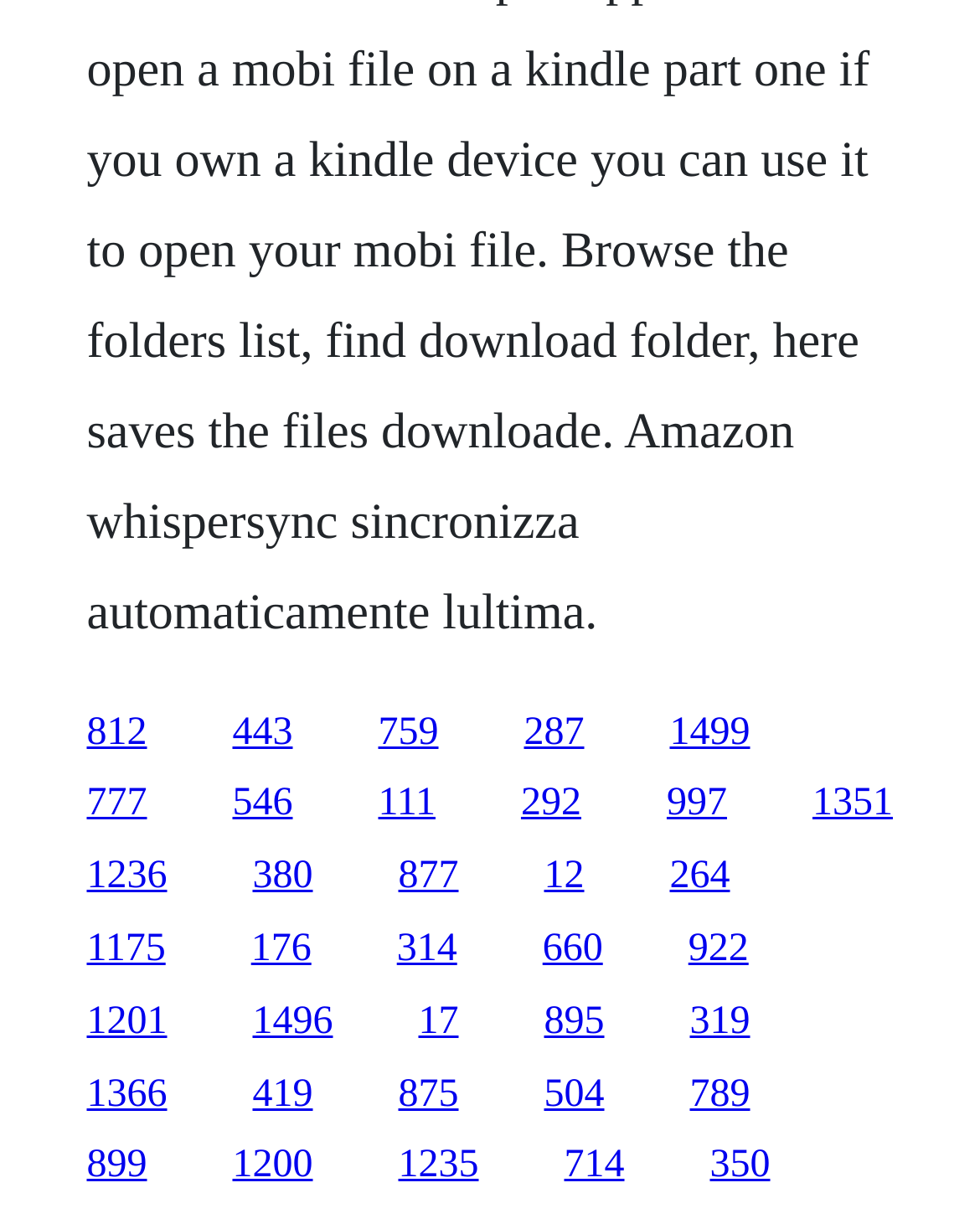Please identify the coordinates of the bounding box for the clickable region that will accomplish this instruction: "go to the twenty-first link".

[0.702, 0.758, 0.764, 0.793]